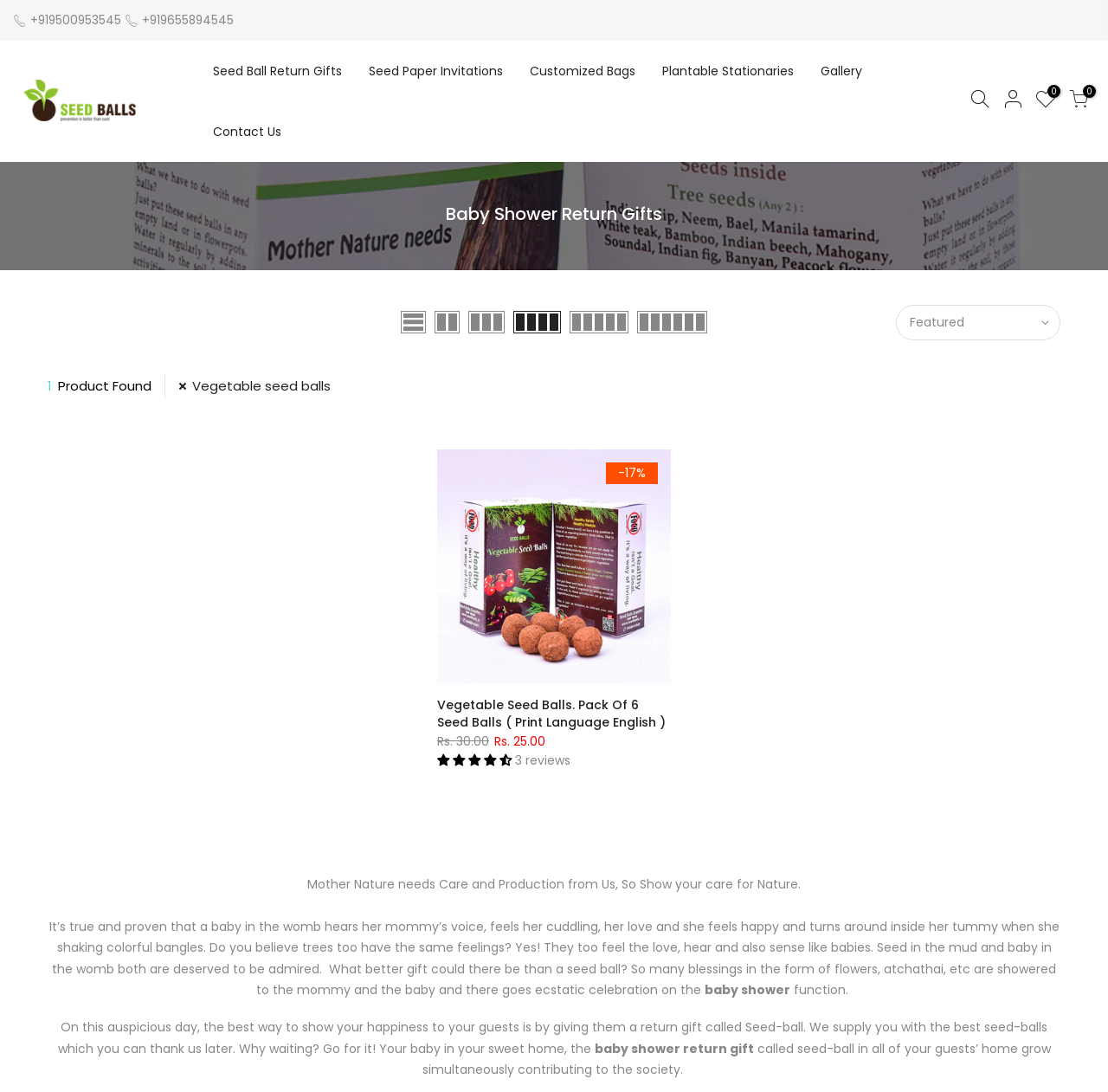Provide a thorough description of this webpage.

This webpage appears to be an e-commerce site selling baby shower return gifts, specifically seed balls. At the top of the page, there are two phone numbers displayed prominently. Below them, there is a navigation menu with links to different categories, including "Seed Ball Return Gifts", "Seed Paper Invitations", "Customized Bags", "Plantable Stationaries", and "Gallery". 

To the right of the navigation menu, there are social media links and a "Contact Us" link. The main heading of the page is "Baby Shower Return Gifts", and below it, there is a filter option. 

The page features a product, "Vegetable Seed Balls. Pack Of 6 Seed Balls (Print Language English)", with a discounted price of Rs. 25.00, originally Rs. 30.00. The product has a 4.33-star rating based on 3 reviews. 

Below the product information, there is a passage of text that discusses the importance of taking care of nature and how seed balls can be a thoughtful gift for baby showers. The text also highlights the benefits of giving seed balls as return gifts, which can contribute to the growth of plants in the guests' homes.